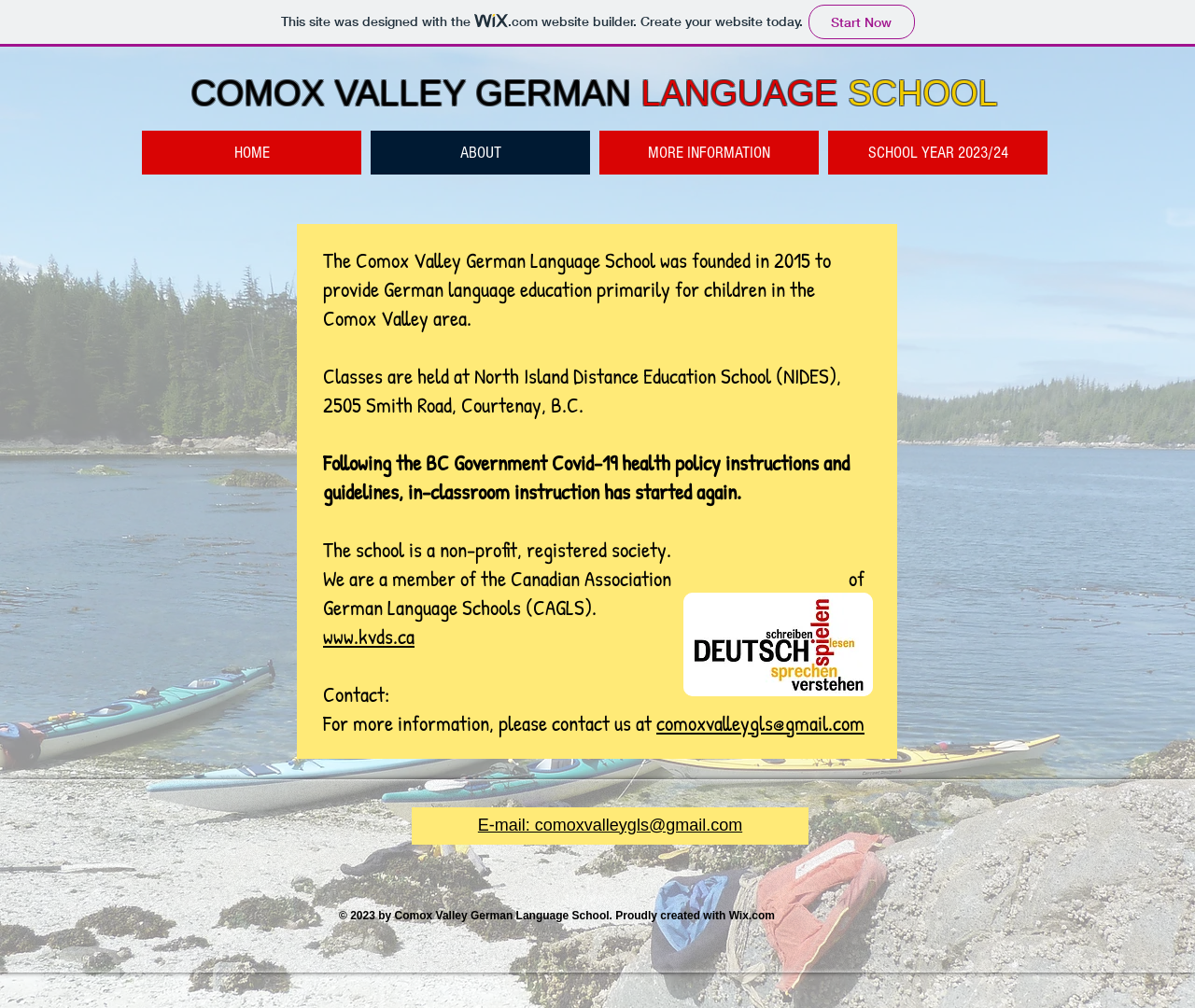Determine the bounding box of the UI element mentioned here: "SCHOOL YEAR 2023/24". The coordinates must be in the format [left, top, right, bottom] with values ranging from 0 to 1.

[0.693, 0.129, 0.877, 0.173]